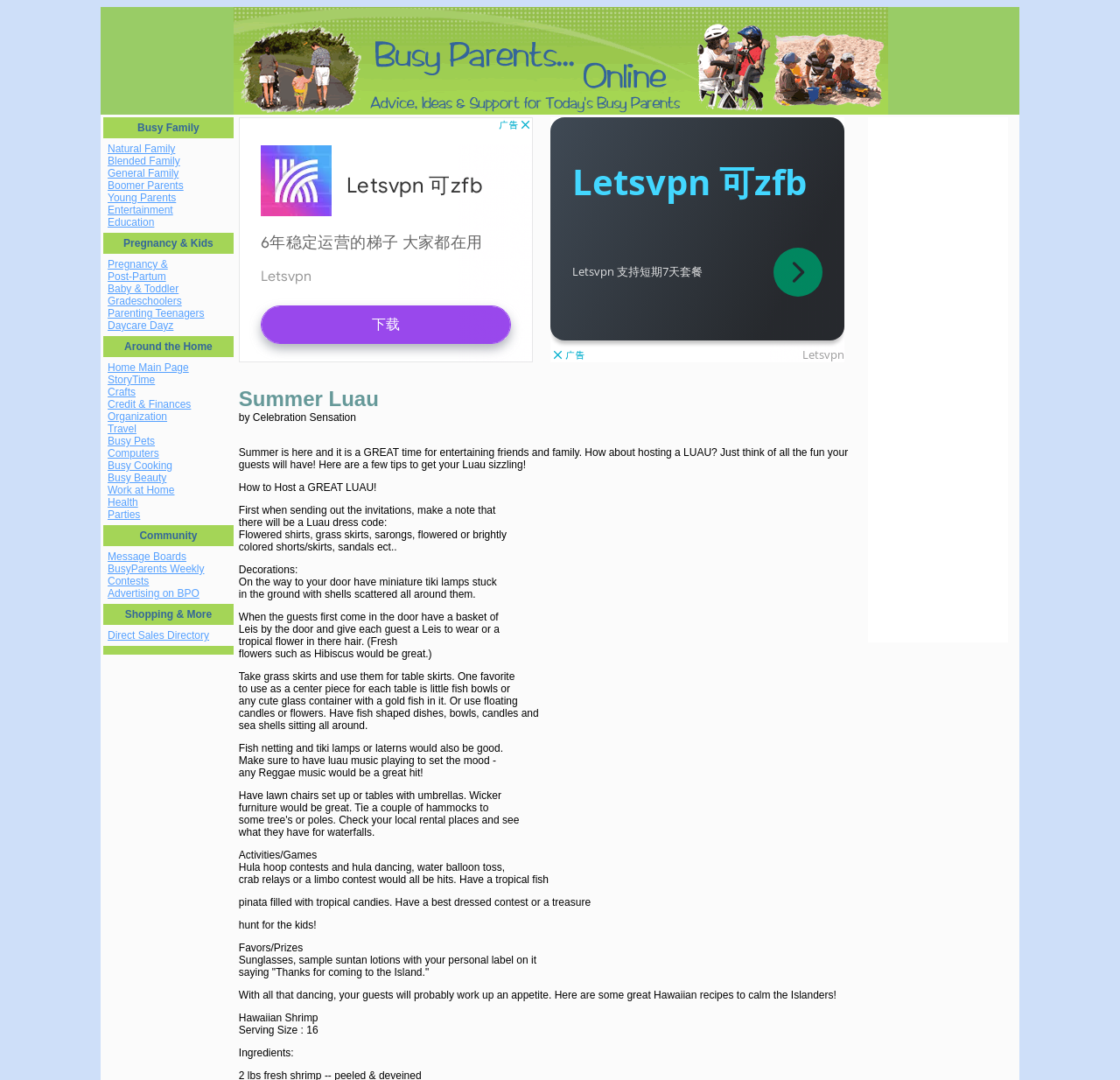Predict the bounding box coordinates of the UI element that matches this description: "Questions?". The coordinates should be in the format [left, top, right, bottom] with each value between 0 and 1.

None